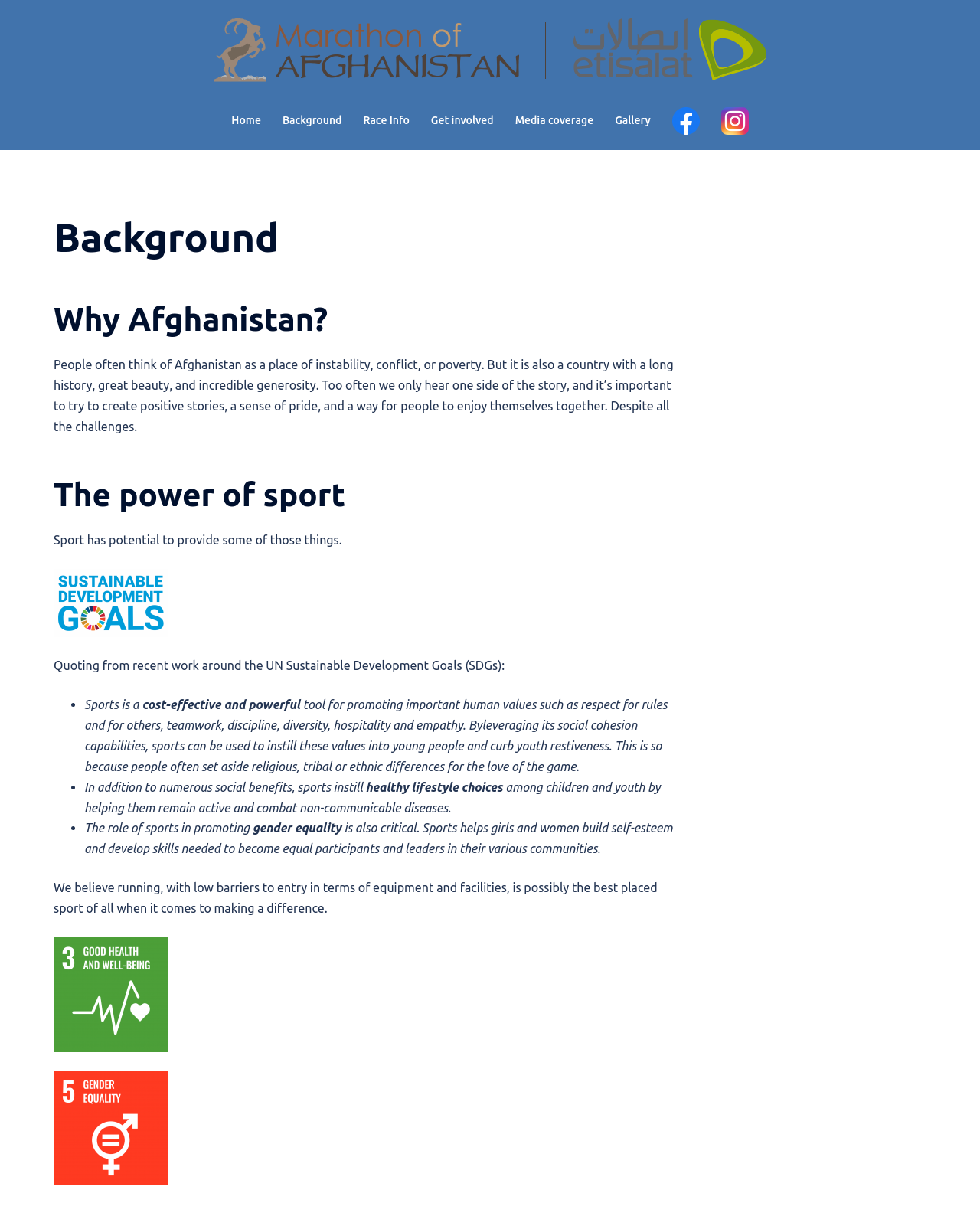Elaborate on the information and visuals displayed on the webpage.

The webpage appears to be about the background of a specific organization or event, possibly related to running or sports in Afghanistan. At the top of the page, there is a navigation menu with seven links: "Home", "Background", "Race Info", "Get involved", "Media coverage", "Gallery", and two empty links.

Below the navigation menu, there is a header section with a heading that reads "Background". This is followed by a subheading "Why Afghanistan?" and a paragraph of text that describes the country's history, beauty, and generosity, highlighting the importance of creating positive stories and promoting pride.

The next section is about the power of sport, with a heading and a paragraph of text that explains how sport can provide a sense of pride and enjoyment. There is also a figure or image in this section.

The following section appears to be a list of quotes or points about the benefits of sports, with three list markers and corresponding text. The text discusses how sports can promote important human values, instill healthy lifestyle choices, and promote gender equality.

Finally, there are two more figures or images at the bottom of the page, and a concluding paragraph of text that explains why running is a well-placed sport to make a difference.